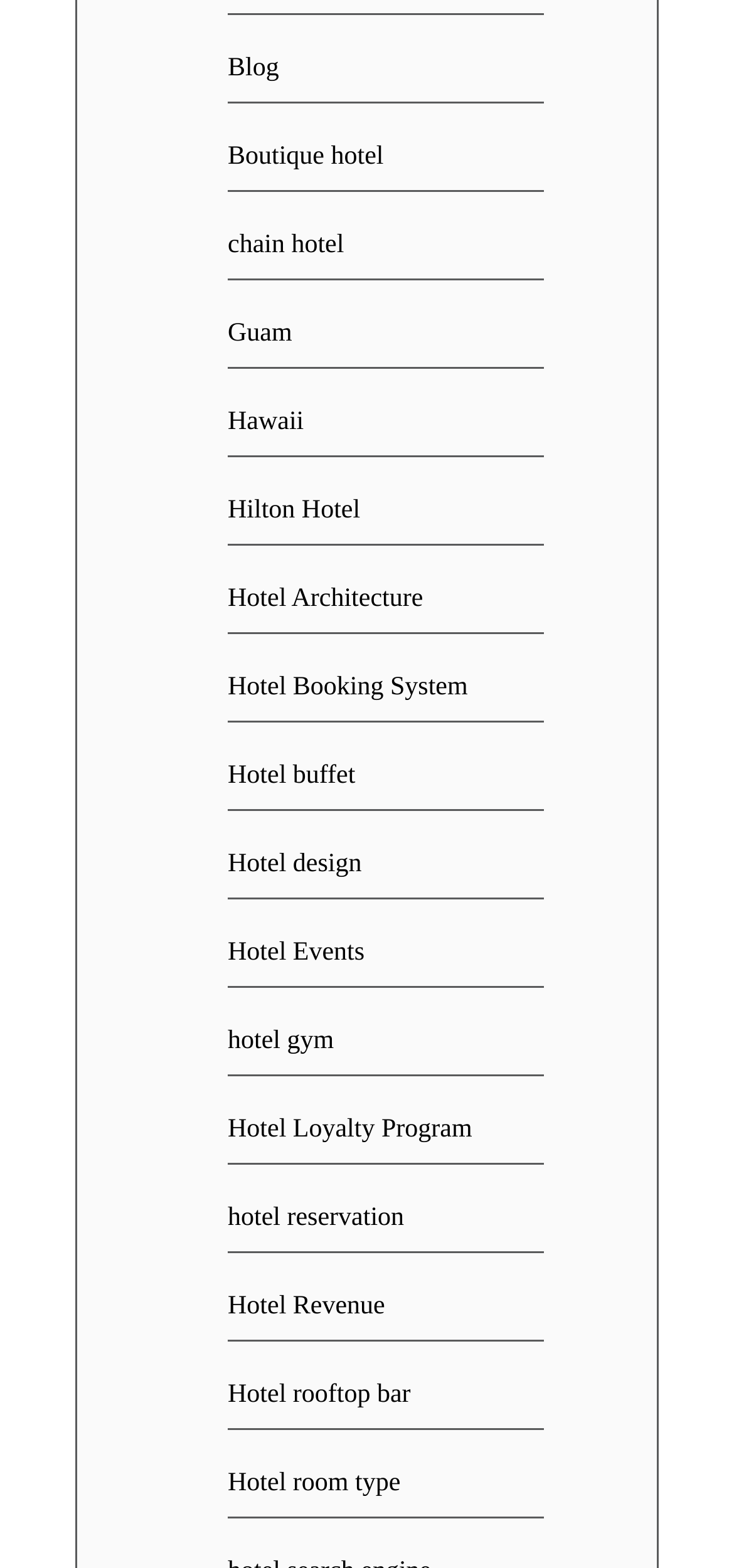Determine the bounding box coordinates for the UI element with the following description: "Hotel rooftop bar". The coordinates should be four float numbers between 0 and 1, represented as [left, top, right, bottom].

[0.31, 0.881, 0.559, 0.899]